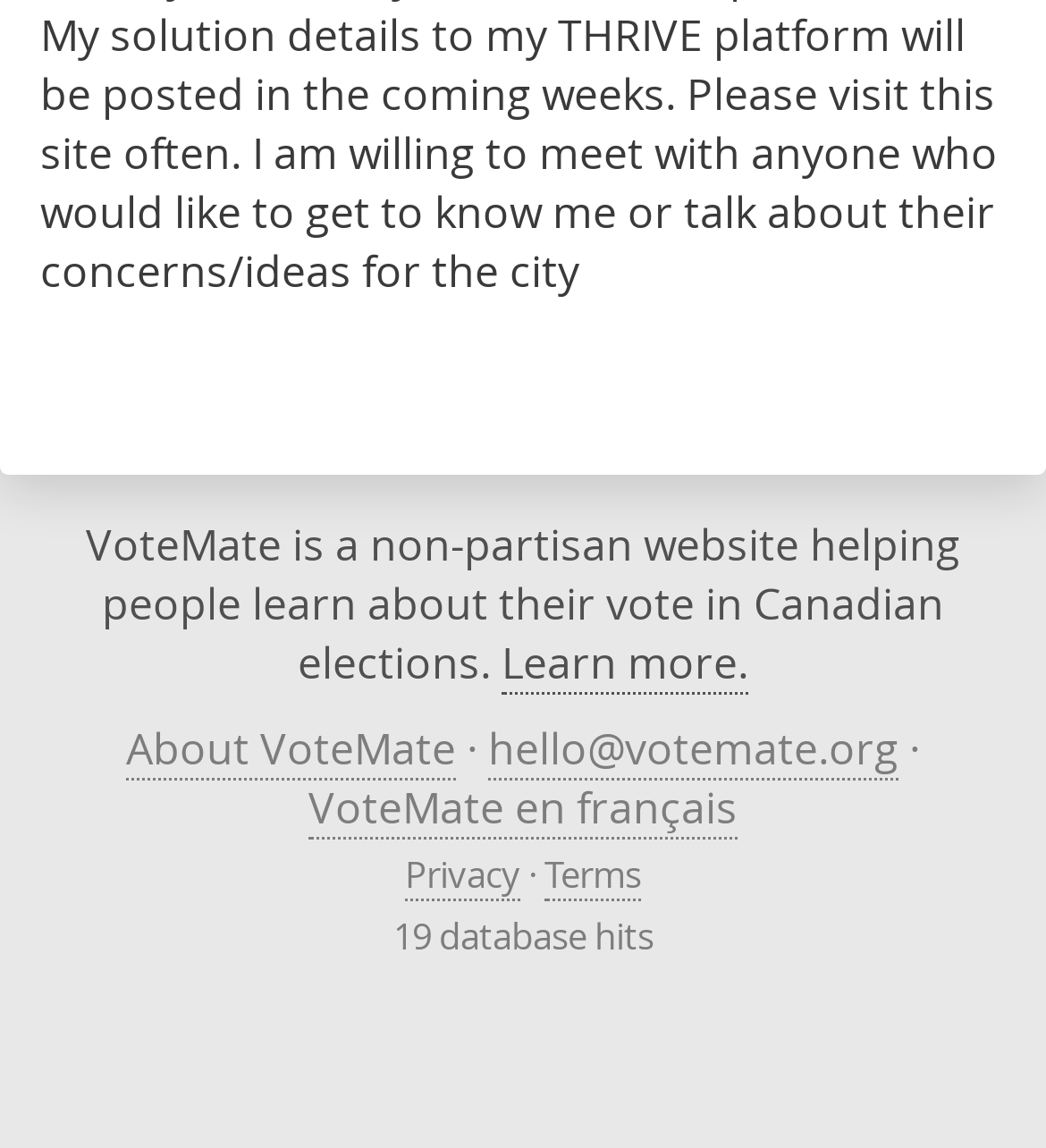Please determine the bounding box coordinates for the UI element described here. Use the format (top-left x, top-left y, bottom-right x, bottom-right y) with values bounded between 0 and 1: Privacy

[0.387, 0.739, 0.497, 0.784]